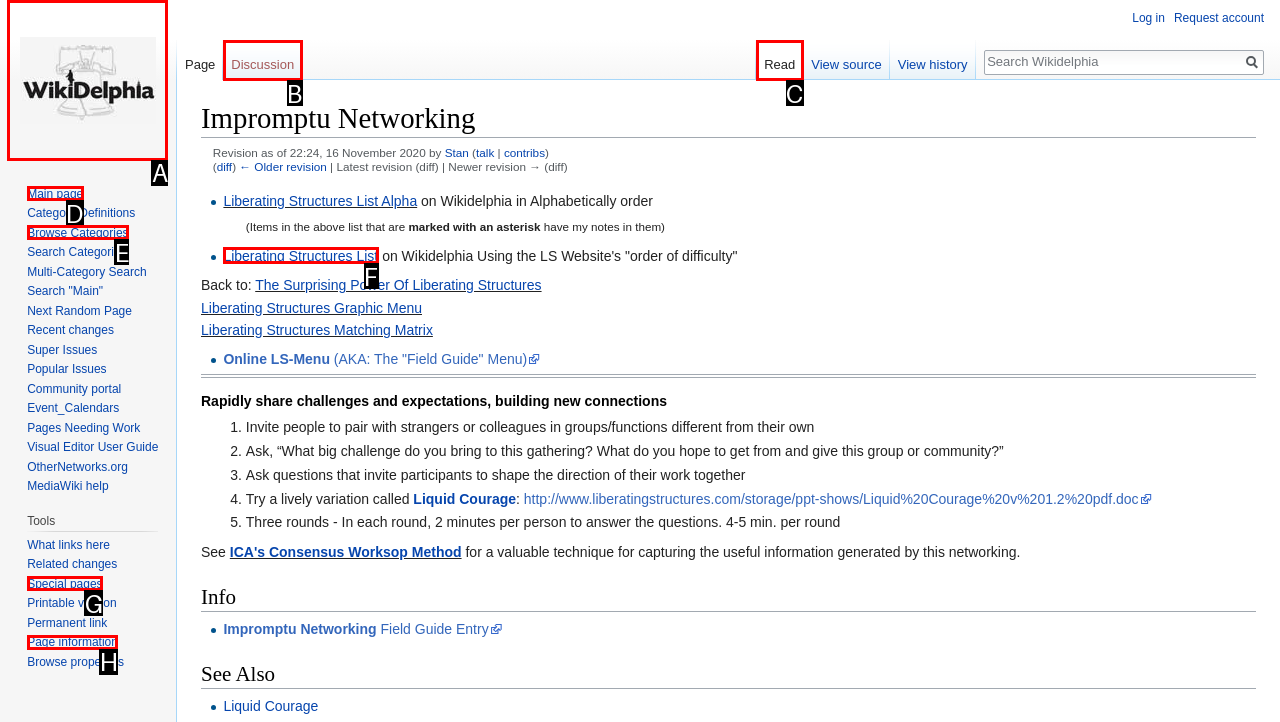Identify which lettered option to click to carry out the task: Visit the main page. Provide the letter as your answer.

A